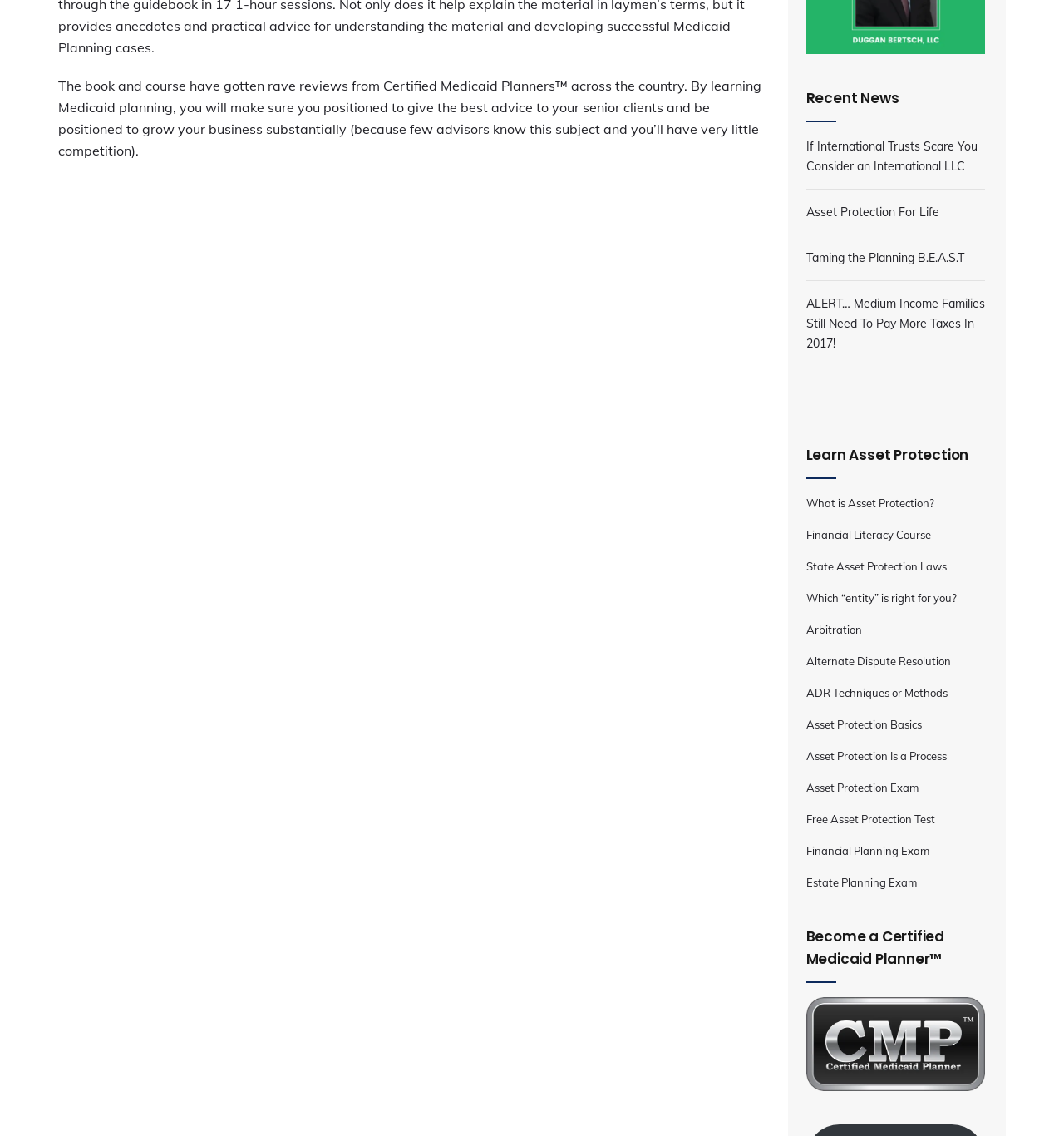Please specify the bounding box coordinates of the area that should be clicked to accomplish the following instruction: "Learn about asset protection". The coordinates should consist of four float numbers between 0 and 1, i.e., [left, top, right, bottom].

[0.757, 0.391, 0.926, 0.421]